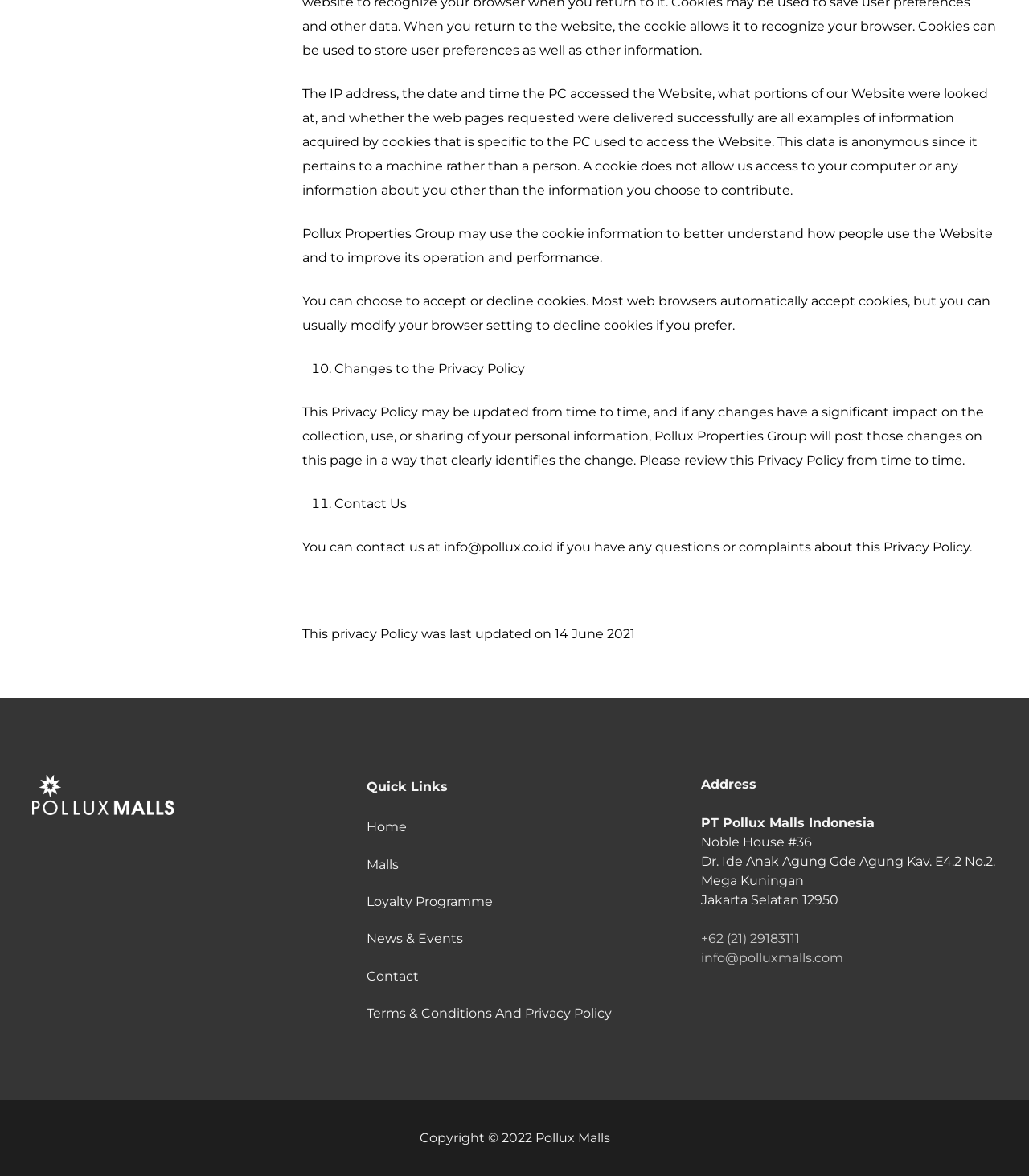Please indicate the bounding box coordinates of the element's region to be clicked to achieve the instruction: "Call +62 (21) 29183111". Provide the coordinates as four float numbers between 0 and 1, i.e., [left, top, right, bottom].

[0.681, 0.792, 0.777, 0.805]